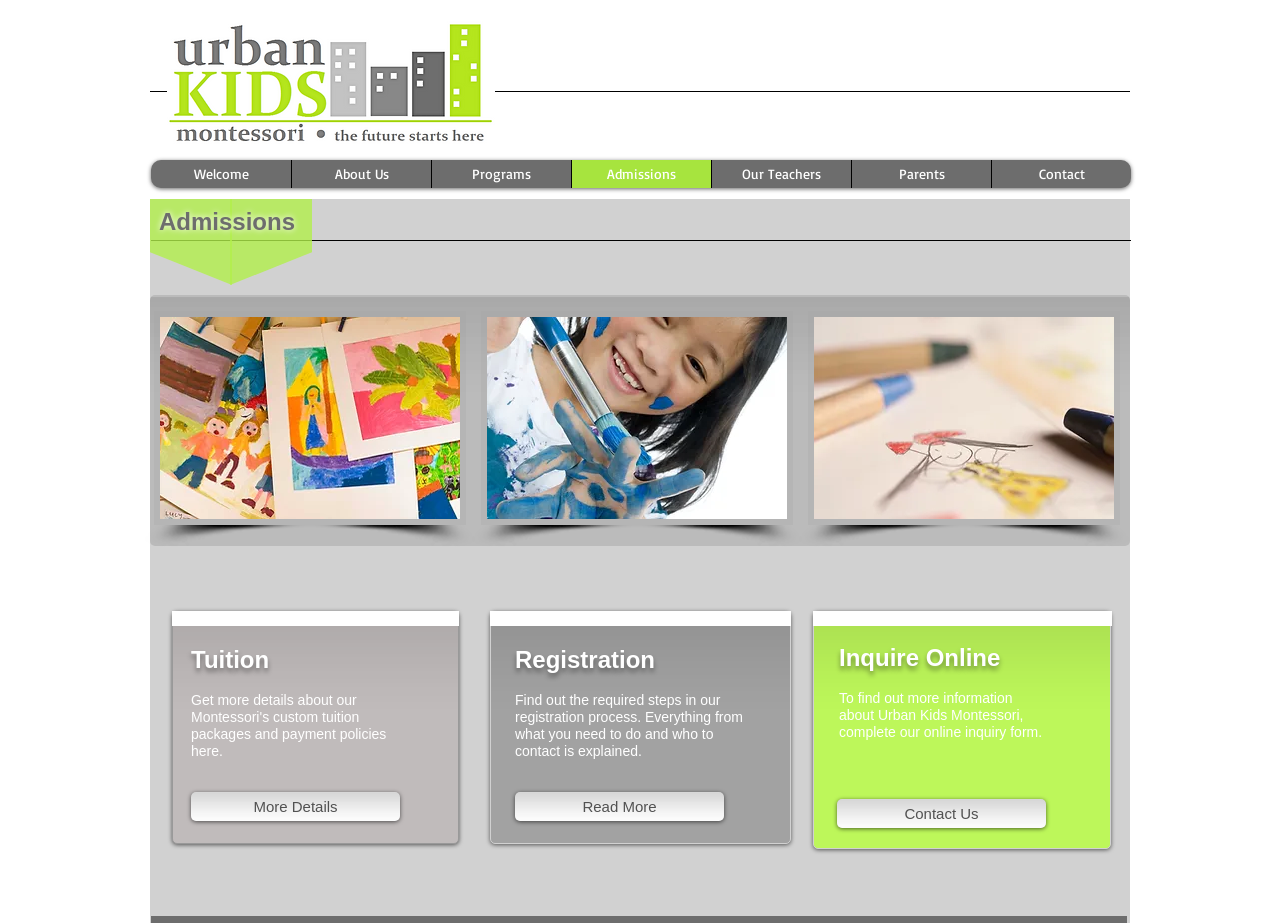Highlight the bounding box coordinates of the region I should click on to meet the following instruction: "Click on the 'Welcome' link".

[0.118, 0.173, 0.227, 0.204]